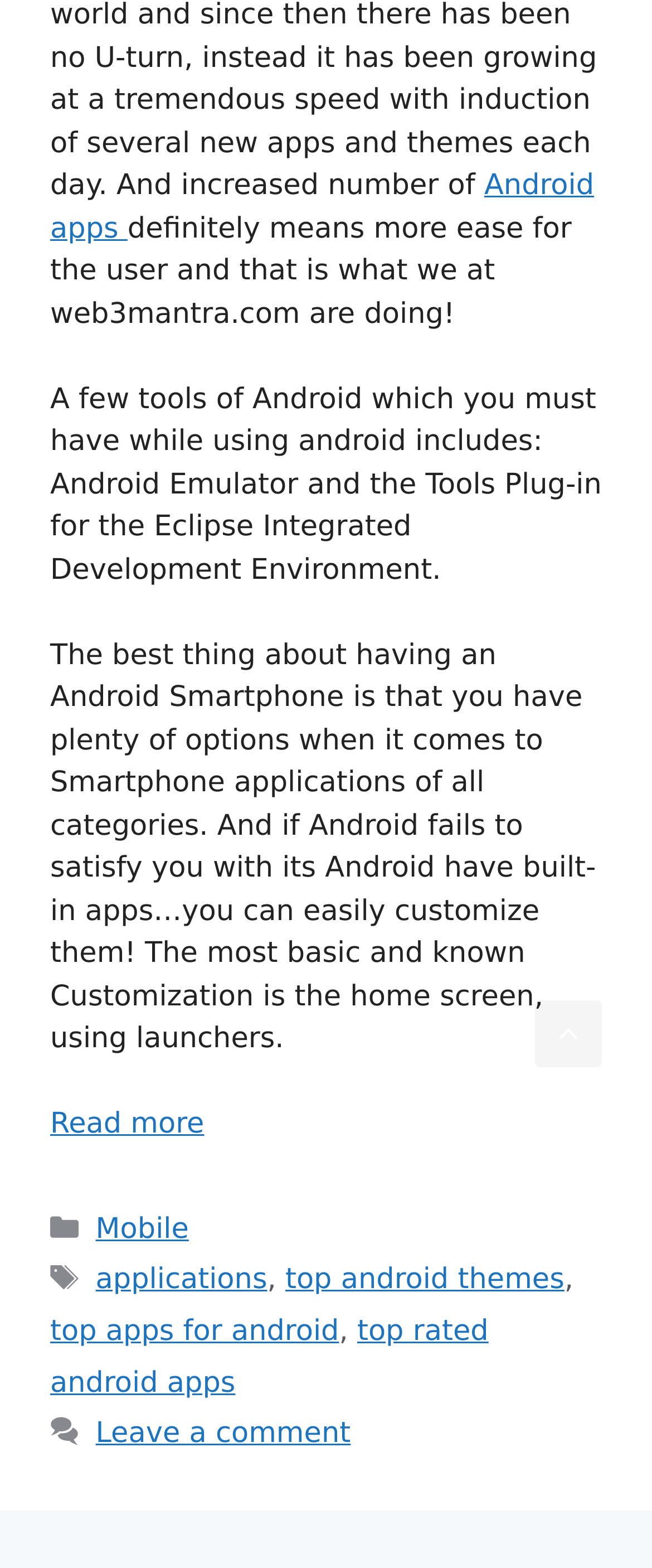Please determine the bounding box coordinates of the element's region to click in order to carry out the following instruction: "Click on Android apps". The coordinates should be four float numbers between 0 and 1, i.e., [left, top, right, bottom].

[0.077, 0.108, 0.911, 0.157]